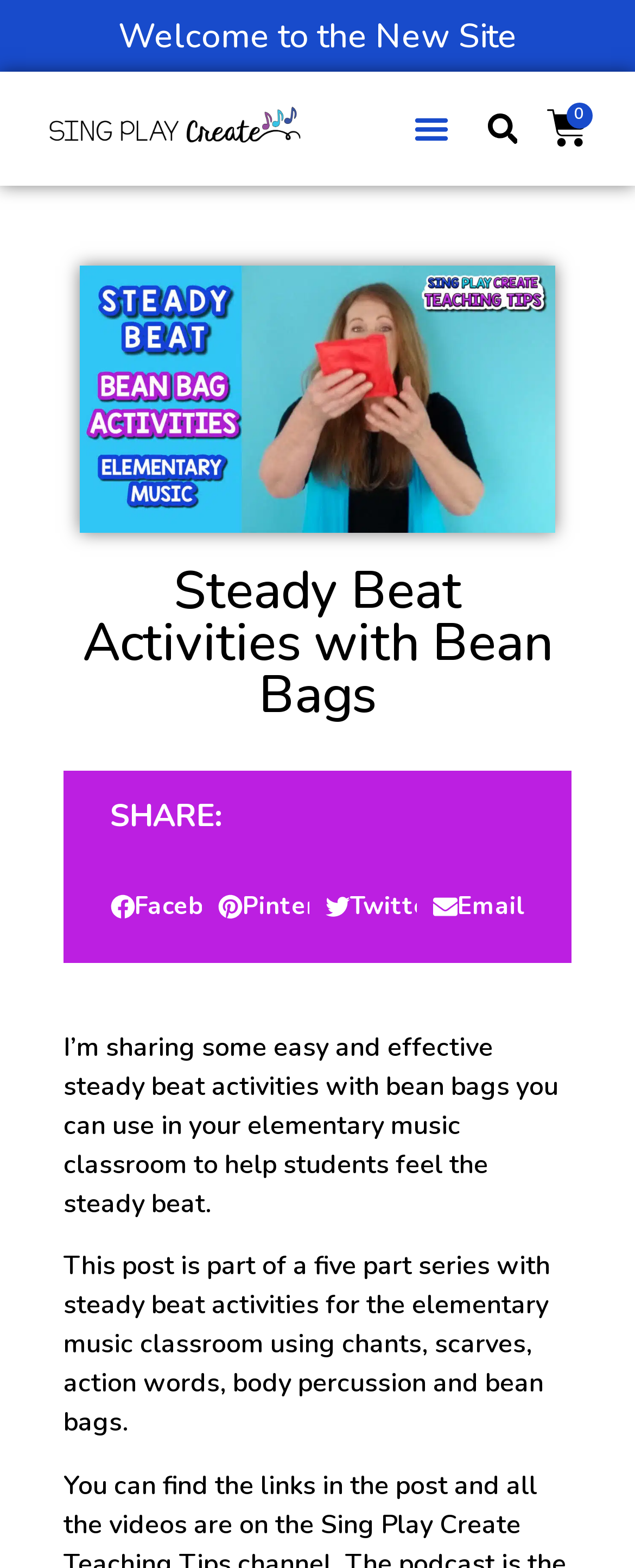What is the main topic of this webpage?
Please respond to the question thoroughly and include all relevant details.

Based on the webpage content, the main topic is about steady beat activities with bean bags for elementary music classrooms, which is evident from the heading 'Steady Beat Activities with Bean Bags' and the static text describing the activities.